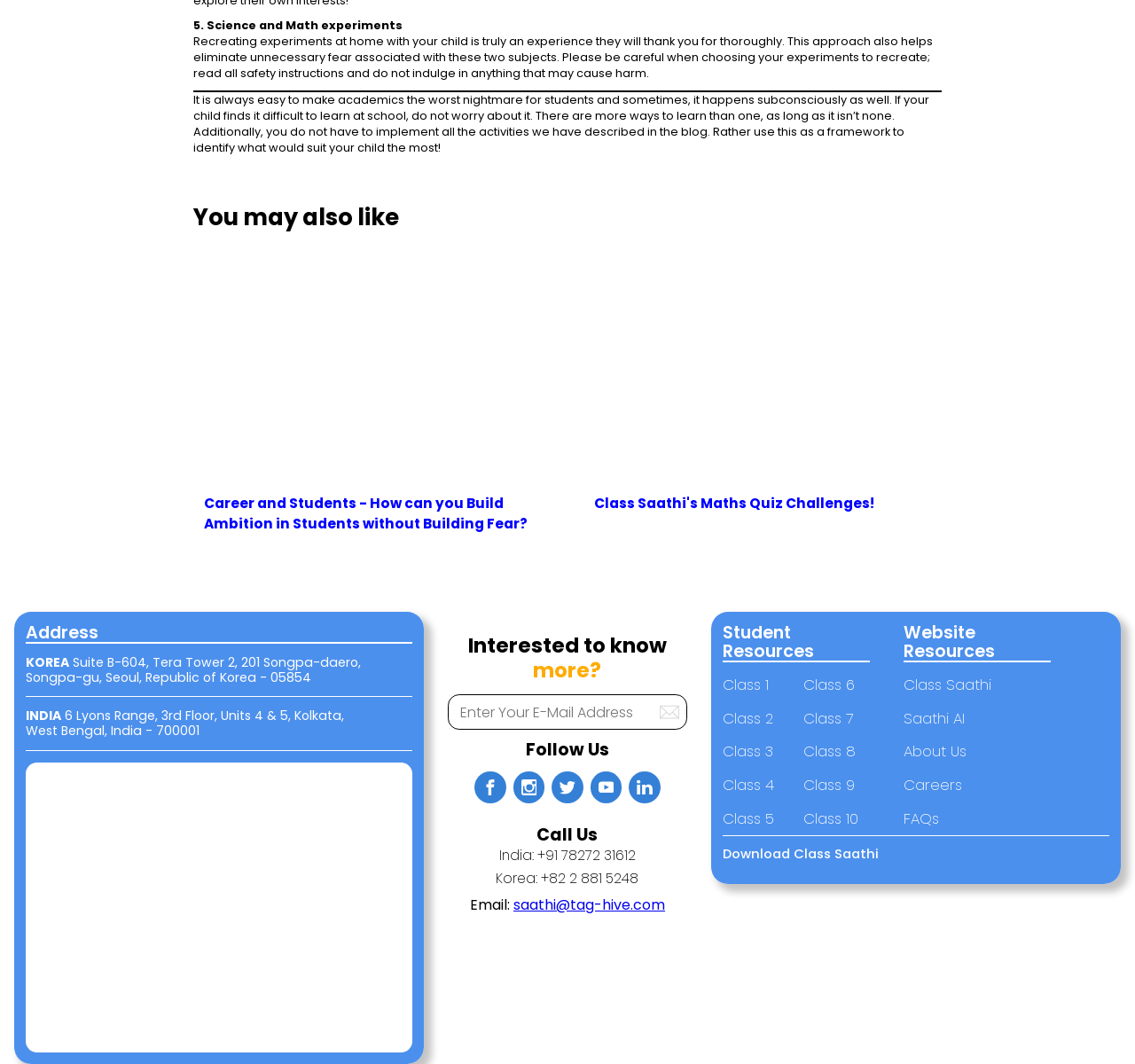Determine the bounding box coordinates of the clickable element to complete this instruction: "Follow on Facebook". Provide the coordinates in the format of four float numbers between 0 and 1, [left, top, right, bottom].

[0.418, 0.725, 0.446, 0.755]